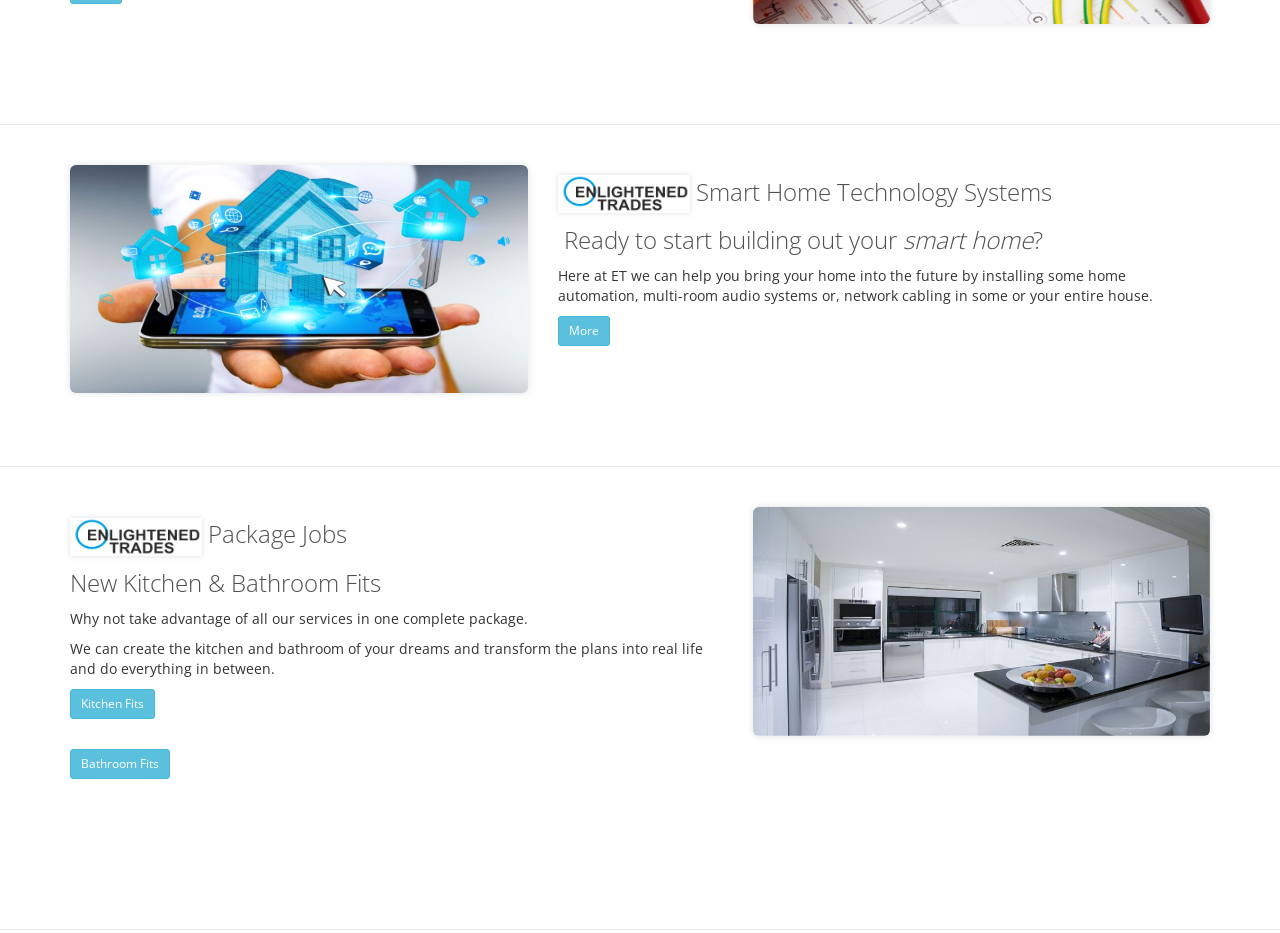Please use the details from the image to answer the following question comprehensively:
What is the purpose of the 'More' button?

The 'More' button is likely used to provide additional information about ET's services, as it is placed after the description of smart home technology systems. Clicking on it may reveal more details about the services offered.